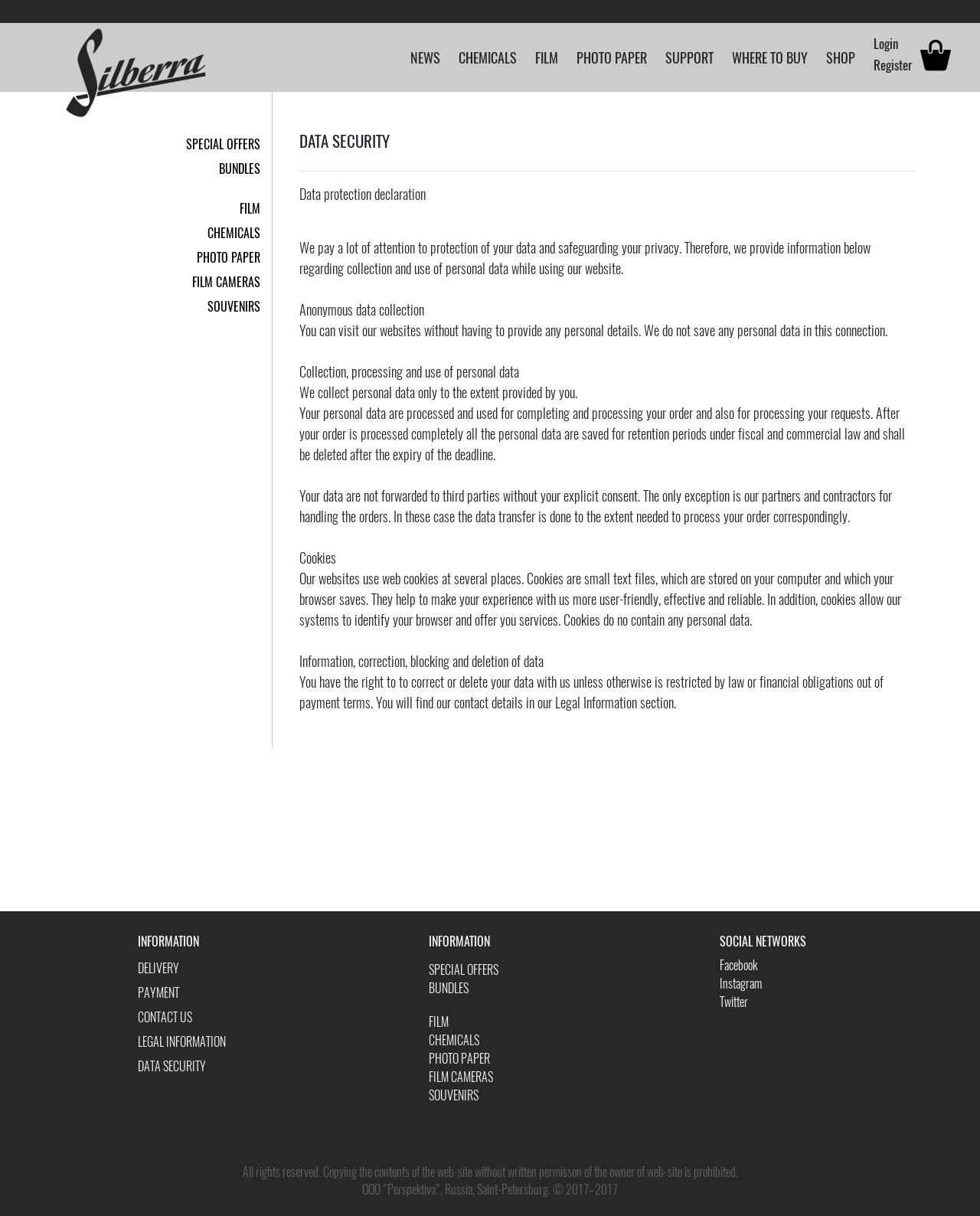Detail the webpage's structure and highlights in your description.

This webpage is about data security and privacy. At the top, there is a logo image of "Silberra" and a navigation menu with links to "NEWS", "CHEMICALS", "FILM", "PHOTO PAPER", "SUPPORT", "WHERE TO BUY", "SHOP", "Login", and "Register". 

Below the navigation menu, there is a section with links to "SPECIAL OFFERS", "BUNDLES", "FILM", "CHEMICALS", "PHOTO PAPER", "FILM CAMERAS", and "SOUVENIRS". 

The main content of the webpage is divided into sections, starting with a heading "DATA SECURITY" followed by a horizontal separator. The first section is about data protection declaration, which explains that the website pays attention to protecting user data and safeguarding privacy. 

The following sections discuss anonymous data collection, collection, processing, and use of personal data, cookies, and information, correction, blocking, and deletion of data. These sections provide detailed information about how the website handles user data.

At the bottom of the webpage, there are three columns of links. The first column is labeled "INFORMATION" and contains links to "DELIVERY", "PAYMENT", "CONTACT US", "LEGAL INFORMATION", and "DATA SECURITY". The second column is also labeled "INFORMATION" and contains links to "SPECIAL OFFERS", "BUNDLES", "FILM", "CHEMICALS", "PHOTO PAPER", "FILM CAMERAS", and "SOUVENIRS". The third column is labeled "SOCIAL NETWORKS" and contains links to "Facebook", "Instagram", and "Twitter". 

Finally, there is a footer section with copyright information and a statement about copying the website's content.